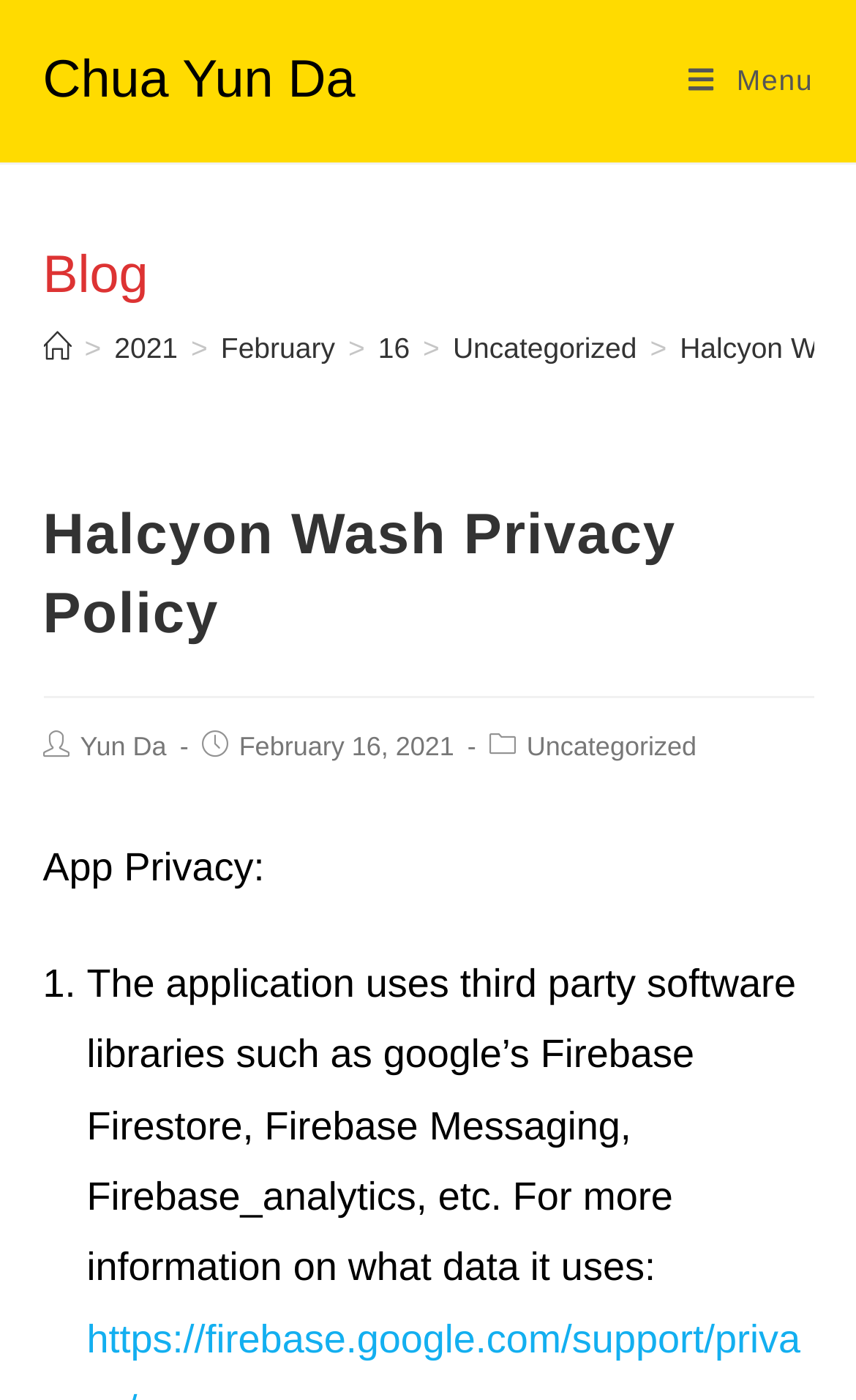Could you locate the bounding box coordinates for the section that should be clicked to accomplish this task: "Click on the 'Home' link".

[0.05, 0.236, 0.083, 0.26]